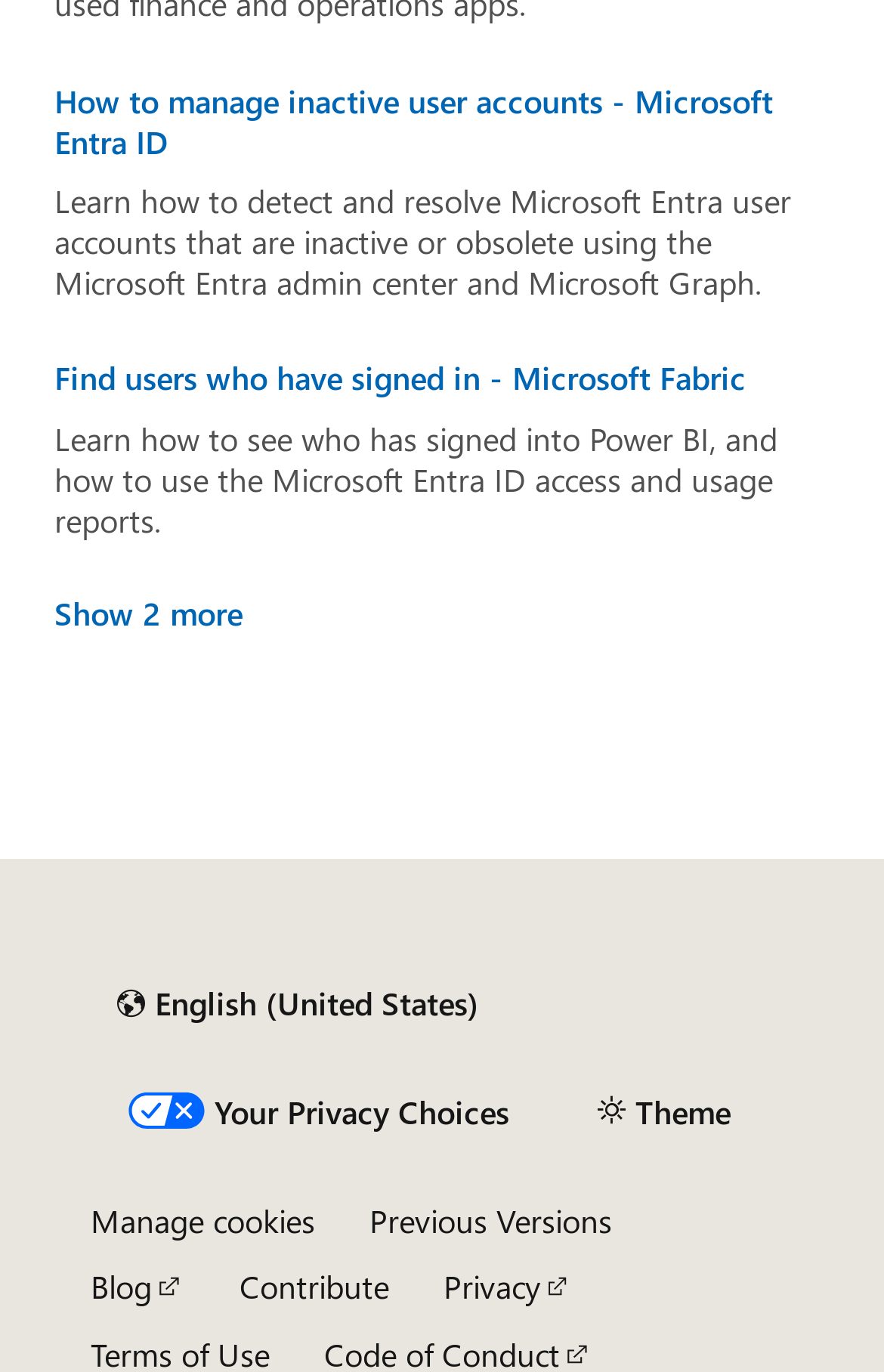Determine the bounding box coordinates for the UI element described. Format the coordinates as (top-left x, top-left y, bottom-right x, bottom-right y) and ensure all values are between 0 and 1. Element description: English (United States)

[0.103, 0.705, 0.571, 0.757]